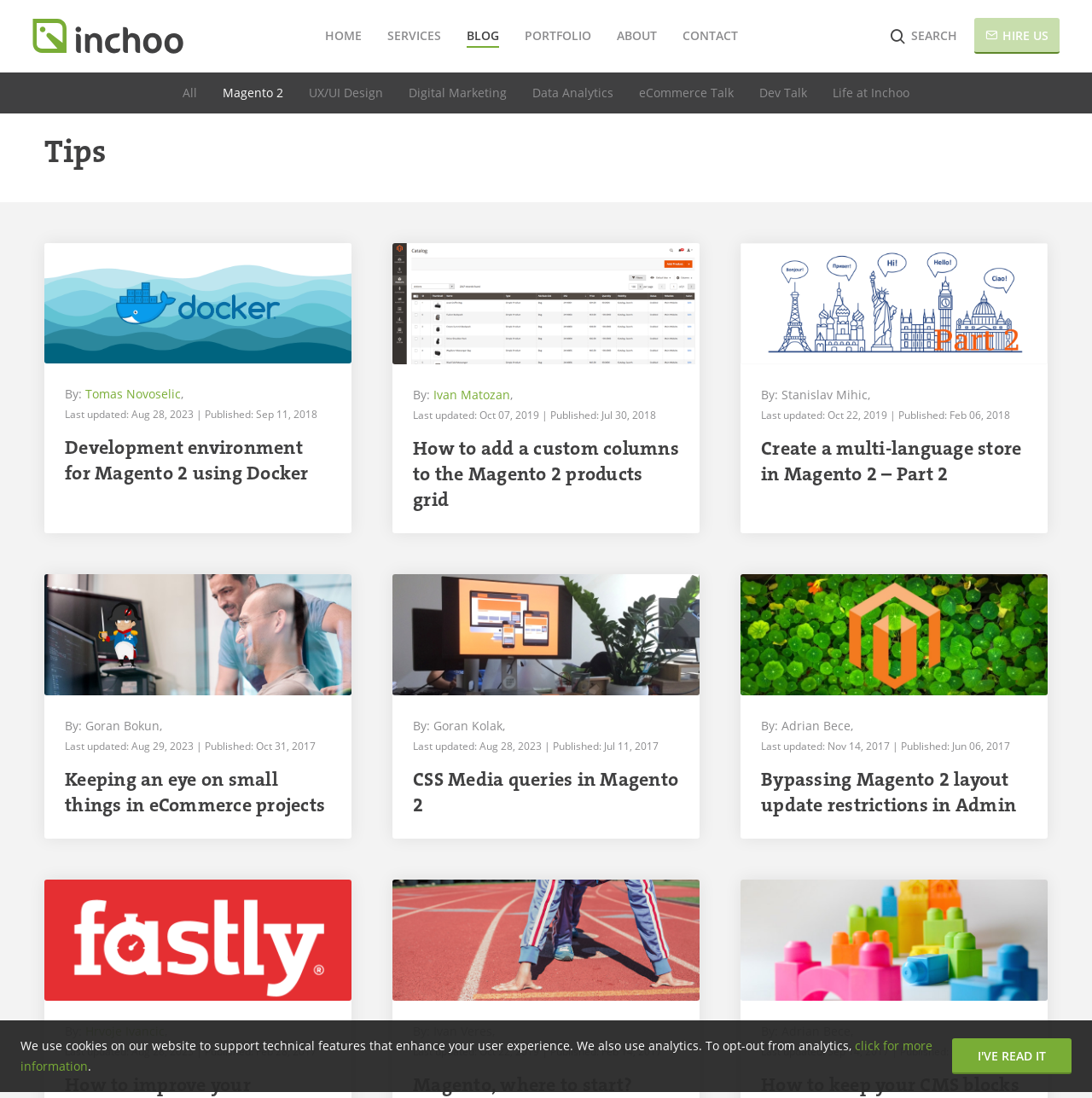Given the content of the image, can you provide a detailed answer to the question?
What is the title of the first article?

I looked at the first article element and found the heading element with the text 'Development environment for Magento 2 using Docker'.